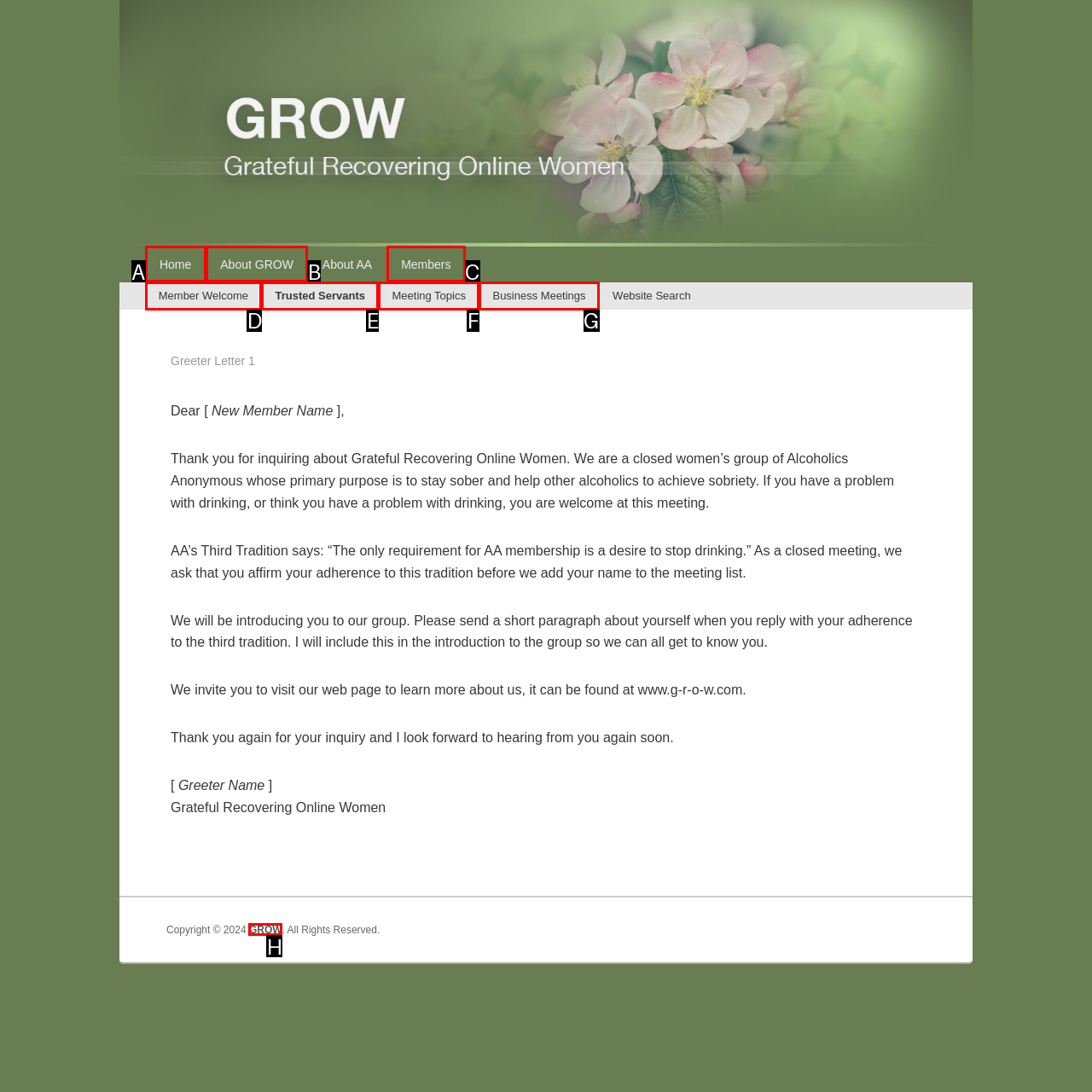Identify the letter that best matches this UI element description: Home
Answer with the letter from the given options.

A